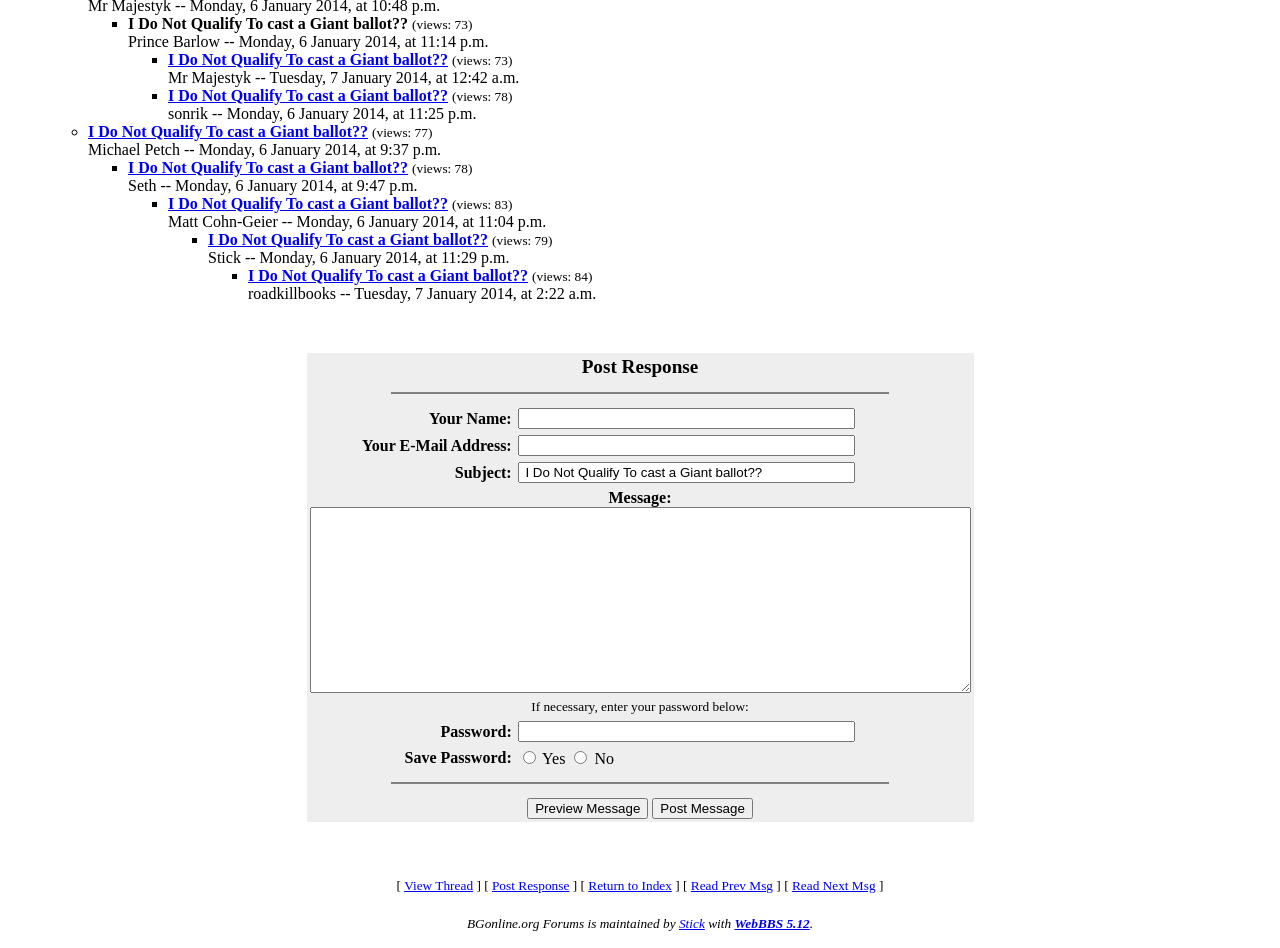Highlight the bounding box of the UI element that corresponds to this description: "Post Response".

[0.384, 0.926, 0.445, 0.942]